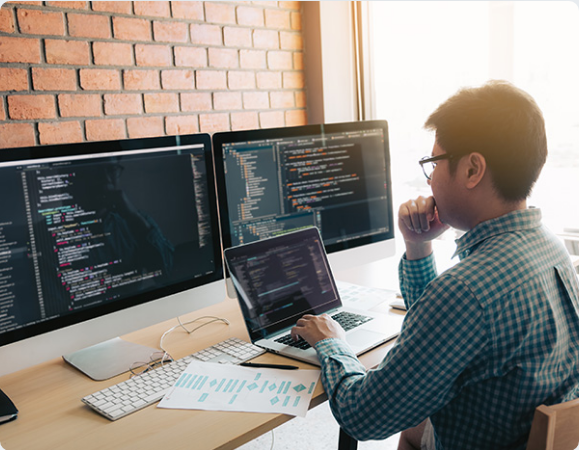Provide an in-depth description of the image.

In a modern workspace characterized by a stylish brick wall, a web developer is deeply engaged in coding. Seated at a desk, he is focused on multiple high-resolution screens displaying complex lines of code, indicative of programming tasks. His laptop, positioned conveniently in front of him, is surrounded by sketches and notes, suggesting a methodical approach to web development. With one hand resting thoughtfully on his chin, he embodies concentration and creativity, highlighting the essential roles that web developers play in harnessing technology to build and maintain dynamic websites. The harmonious blend of natural light and a contemporary workspace enhances the atmosphere, representing the fusion of design and functionality in the field of web development.